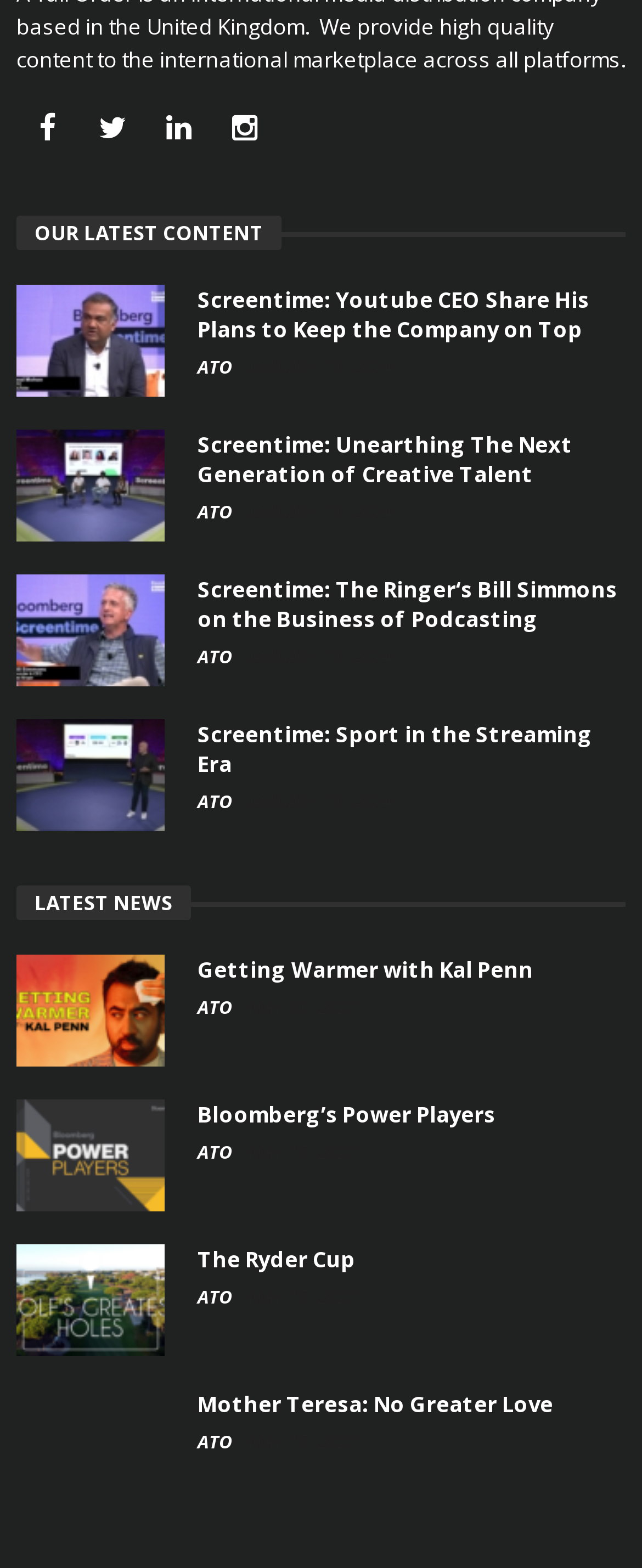Bounding box coordinates are specified in the format (top-left x, top-left y, bottom-right x, bottom-right y). All values are floating point numbers bounded between 0 and 1. Please provide the bounding box coordinate of the region this sentence describes: Mother Teresa: No Greater Love

[0.308, 0.885, 0.862, 0.904]